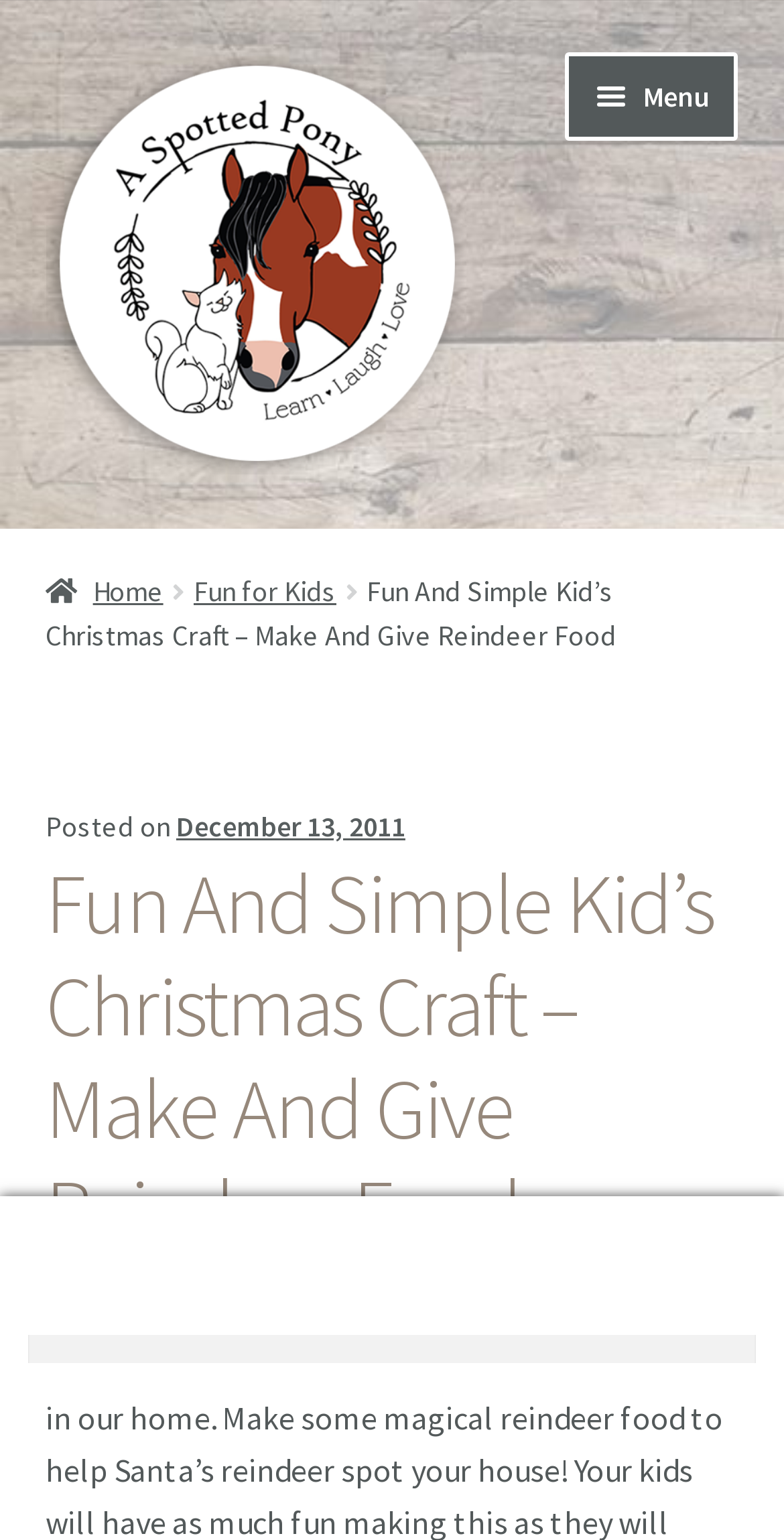Using the description: "Contact Me", identify the bounding box of the corresponding UI element in the screenshot.

[0.058, 0.66, 0.942, 0.73]